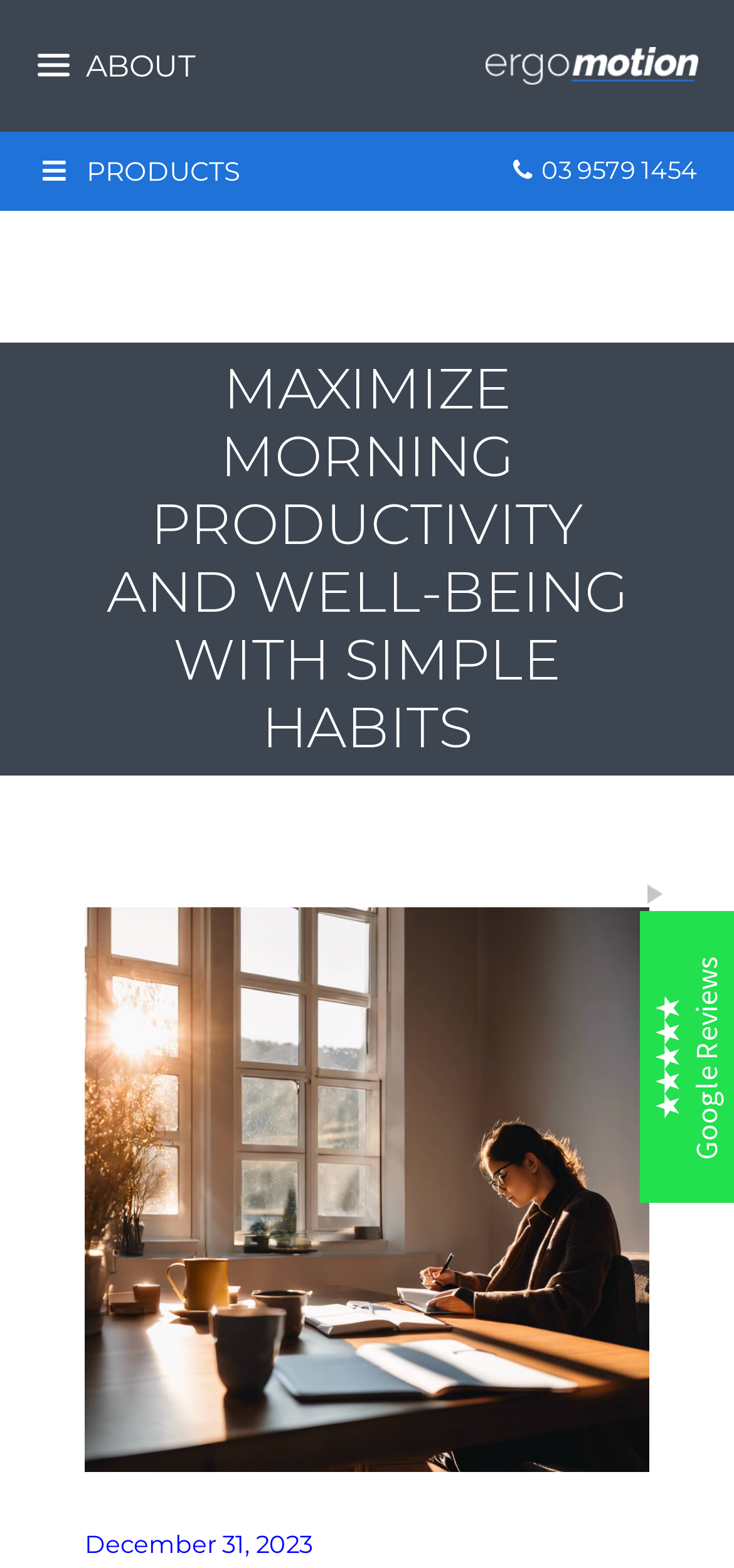Based on the visual content of the image, answer the question thoroughly: How many reviews are there?

I found the review count in the static text element with the text '261 Reviews'.